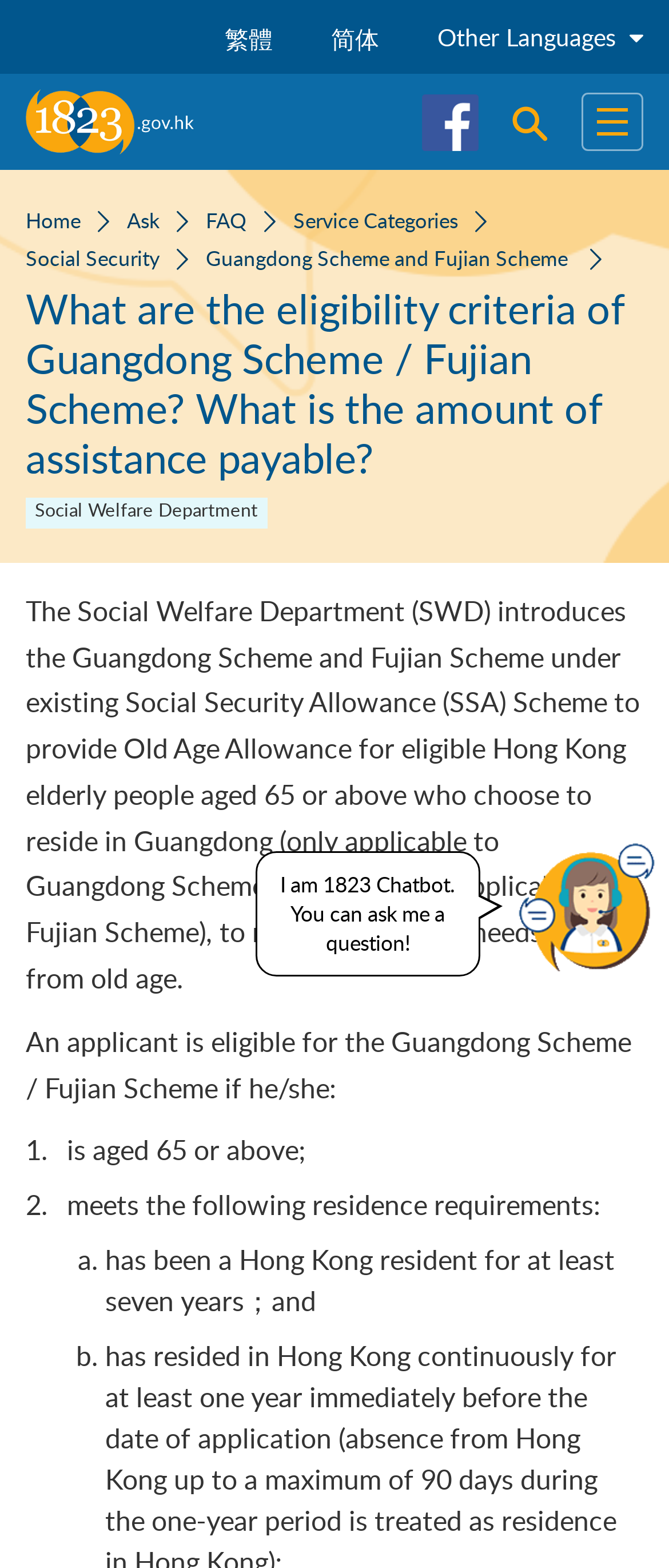What is the main heading of this webpage? Please extract and provide it.

What are the eligibility criteria of Guangdong Scheme / Fujian Scheme? What is the amount of assistance payable?